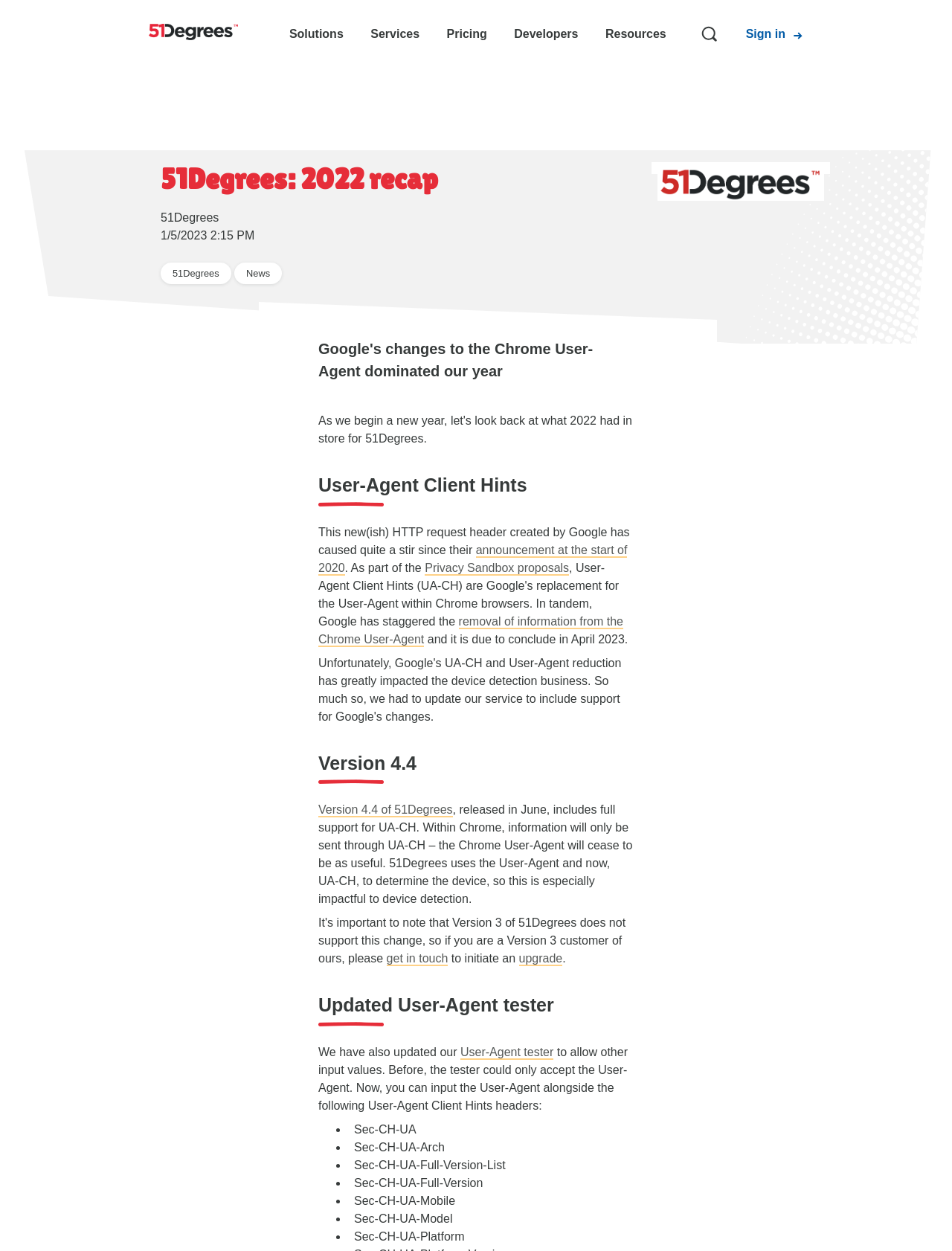Explain in detail what is displayed on the webpage.

The webpage is about 51Degrees' 2022 recap, with a focus on Google's changes to the Chrome User-Agent and its impact on device detection. At the top left corner, there is a 51Degrees logo, followed by a navigation menu with links to "Solutions", "Services", "Pricing", "Developers", and "Resources". On the top right corner, there is a search toggle checkbox and a "Sign in" link with a logo.

Below the navigation menu, there is a heading "51Degrees: 2022 recap" with a date "1/5/2023 2:15 PM" next to it. The main content is divided into sections, each with a heading. The first section discusses Google's changes to the Chrome User-Agent, with a link to their announcement in 2020. The second section talks about Version 4.4 of 51Degrees, which includes full support for User-Agent Client Hints (UA-CH). There is also a link to "get in touch" to initiate an upgrade.

The third section is about an updated User-Agent tester, which now allows input of User-Agent Client Hints headers, including Sec-CH-UA, Sec-CH-UA-Arch, Sec-CH-UA-Full-Version-List, Sec-CH-UA-Mobile, Sec-CH-UA-Model, and Sec-CH-UA-Platform. These headers are listed in bullet points. Overall, the webpage provides a summary of 51Degrees' accomplishments in 2022, with a focus on adapting to changes in the Chrome User-Agent.